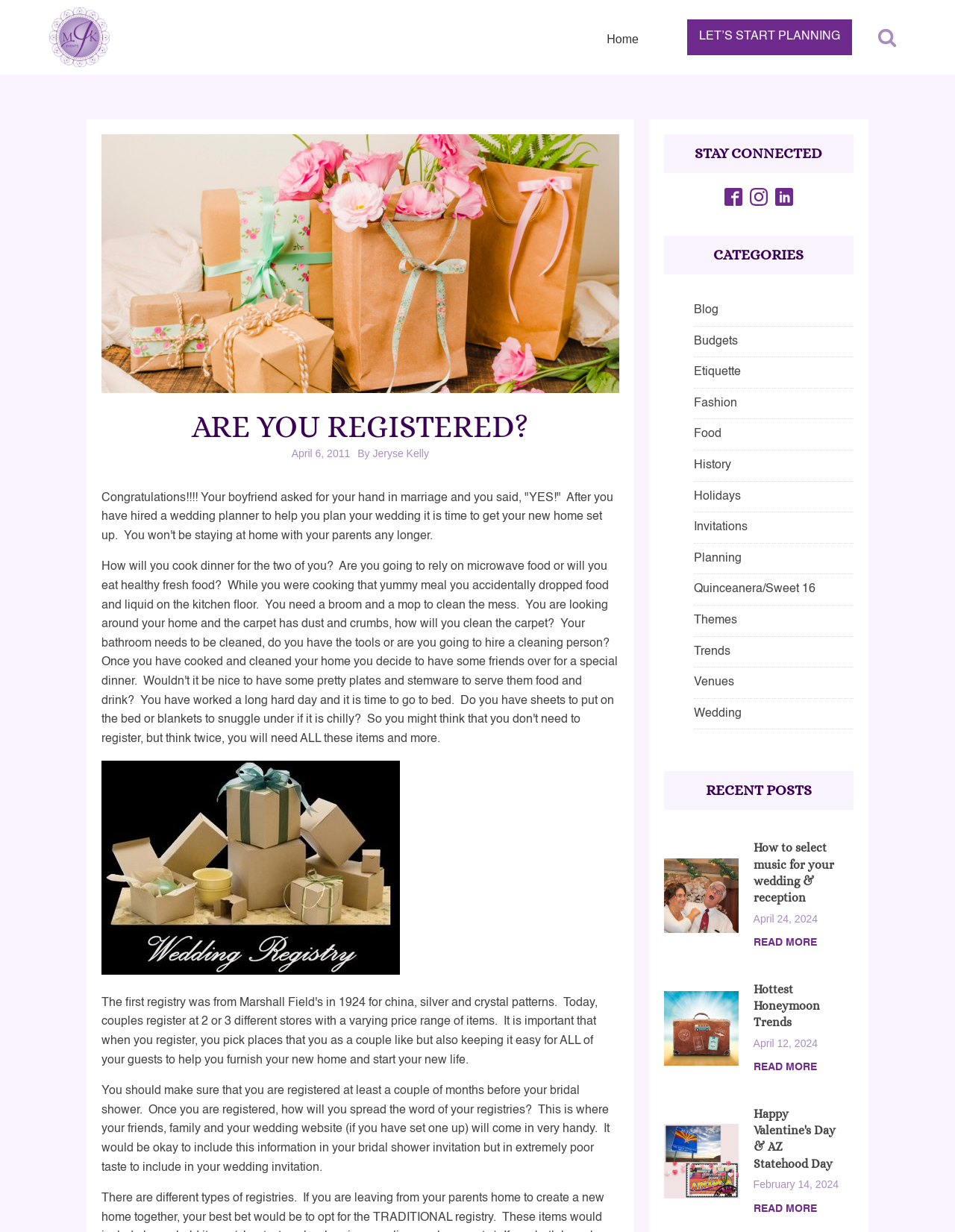Provide the bounding box coordinates for the area that should be clicked to complete the instruction: "Go to 'Home'".

[0.631, 0.0, 0.673, 0.06]